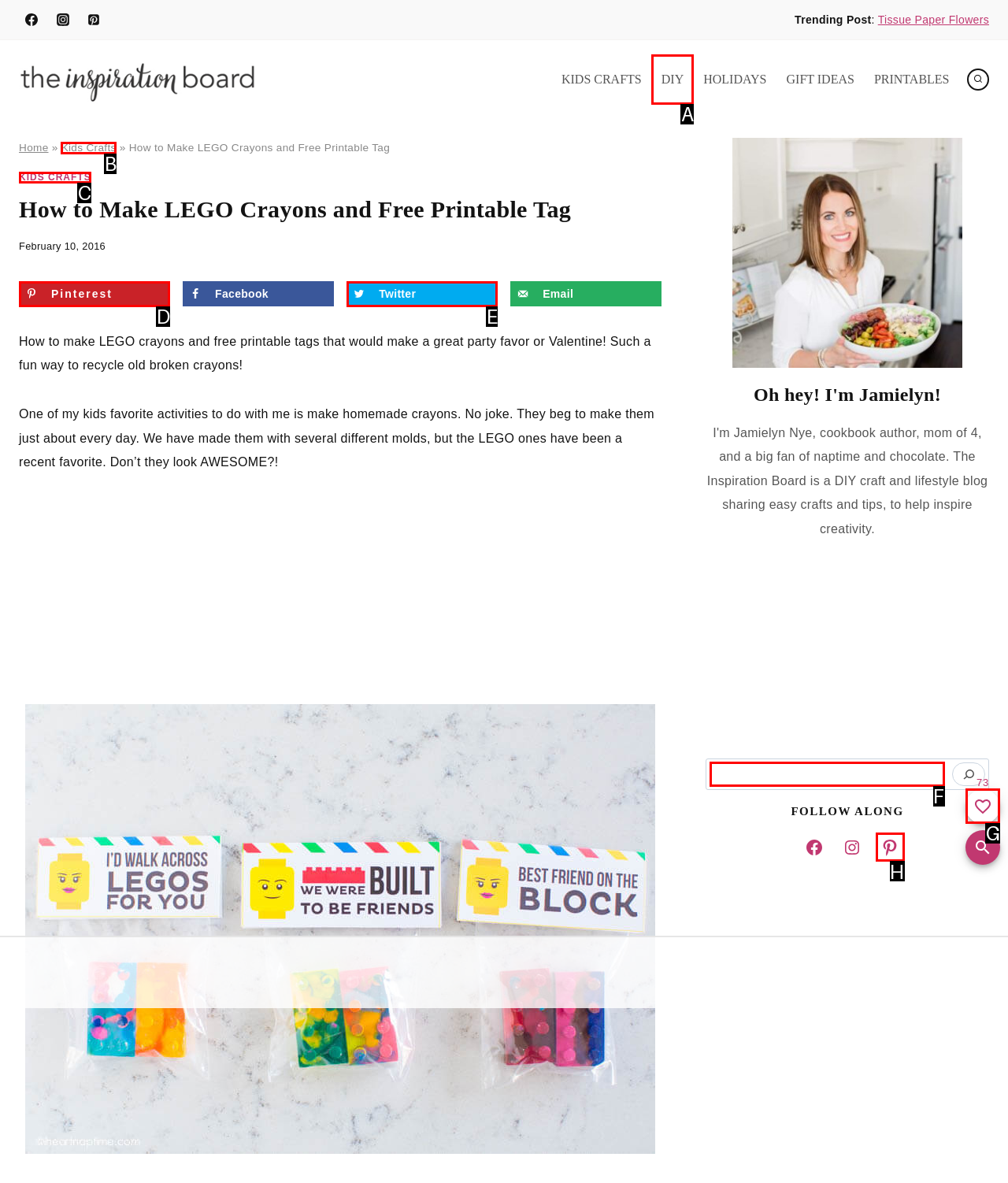Choose the HTML element you need to click to achieve the following task: Add to favorites
Respond with the letter of the selected option from the given choices directly.

G